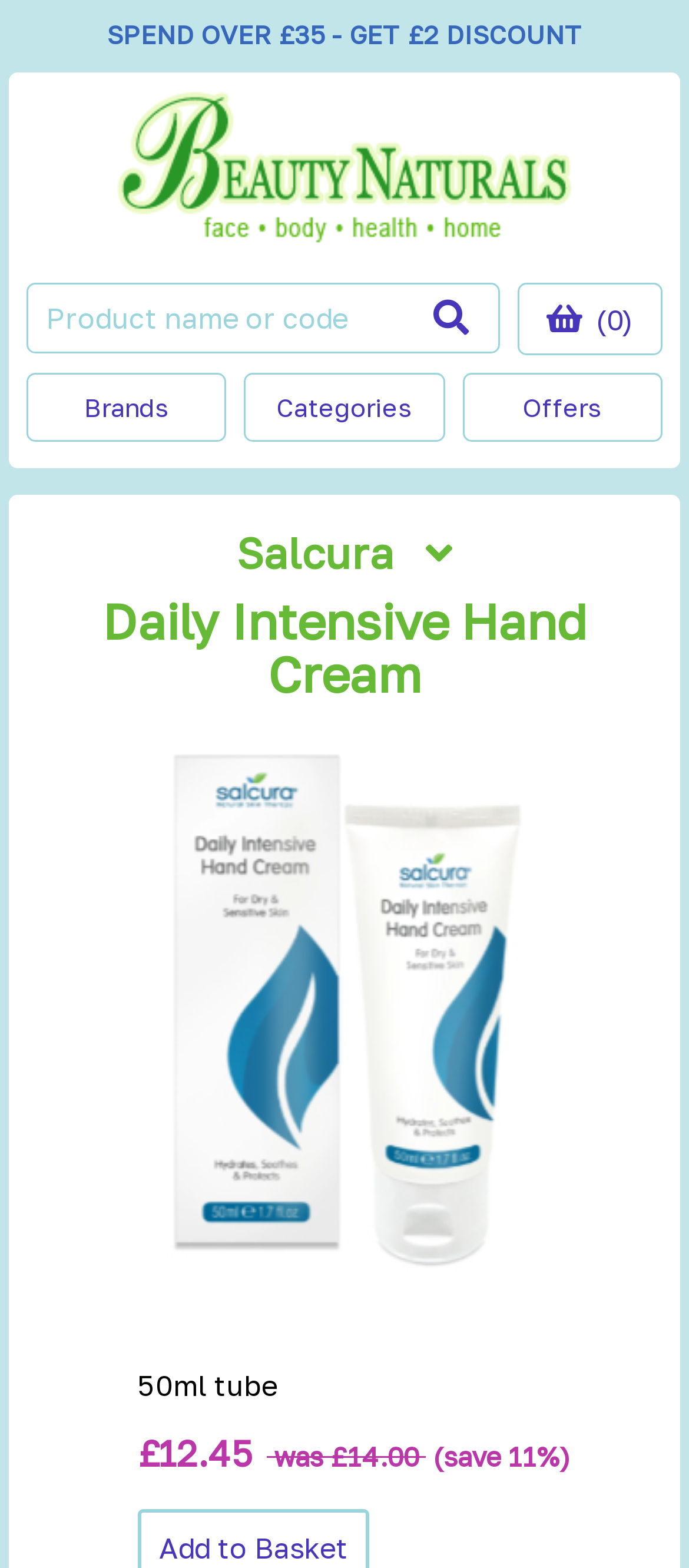What is the discount for spending over £35?
Please look at the screenshot and answer in one word or a short phrase.

£2